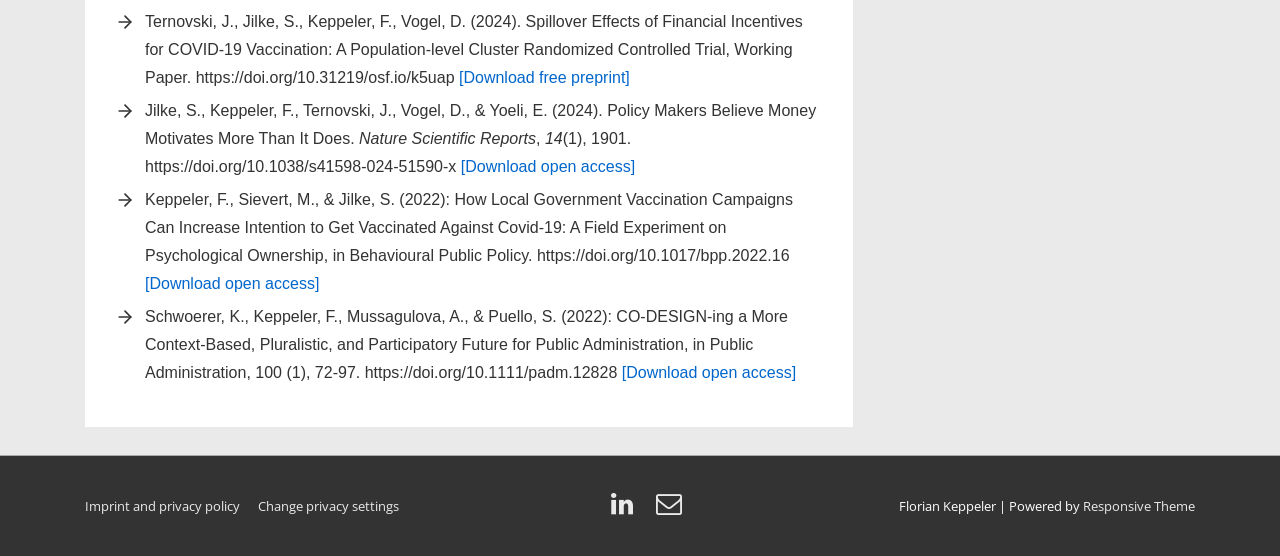What is the name of the journal of the second publication?
Can you provide a detailed and comprehensive answer to the question?

The second publication listed on the webpage mentions 'Nature Scientific Reports' as the journal, along with a volume and page number.